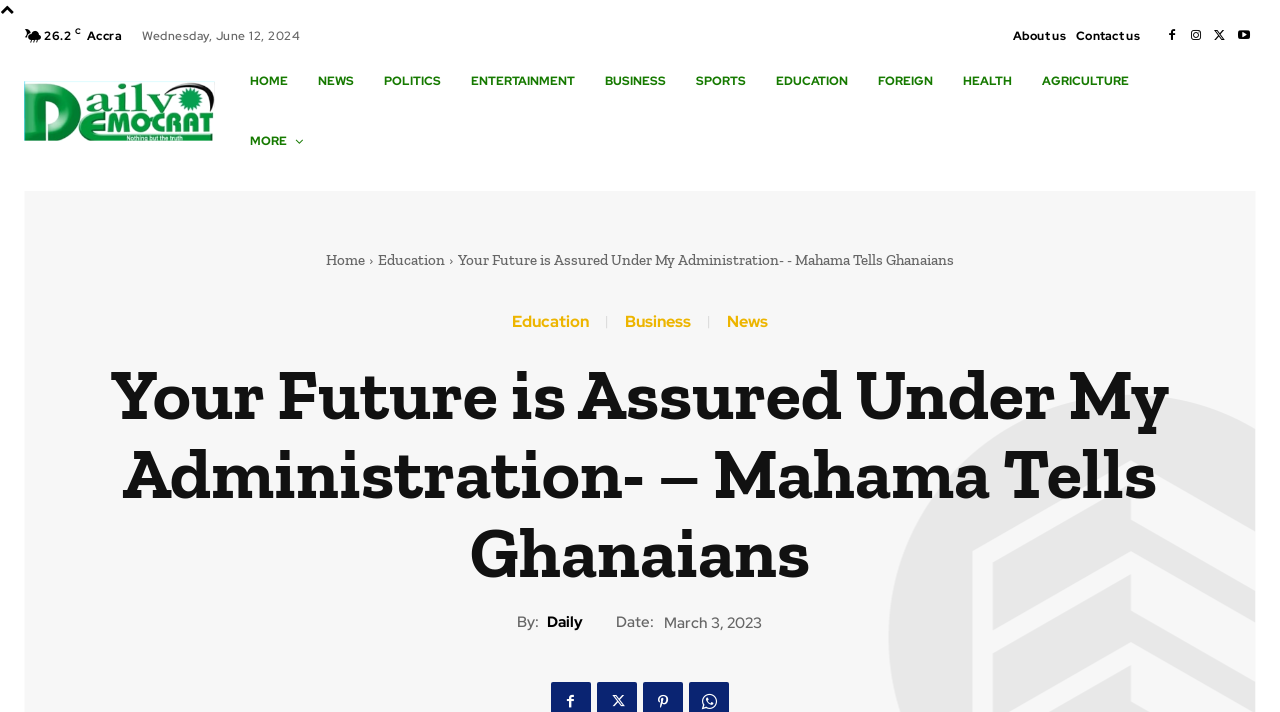Detail the webpage's structure and highlights in your description.

The webpage appears to be a news article from the Daily Democrat News Online. At the top left corner, there is a logo image with a link to the homepage. Below the logo, there is a navigation menu with links to various sections such as Home, News, Politics, Entertainment, Business, Sports, Education, Foreign, Health, and Agriculture.

To the right of the navigation menu, there is a search button with a magnifying glass icon. Above the search button, there are social media links represented by icons.

The main content of the webpage is an article with the title "Your Future is Assured Under My Administration- Mahama Tells Ghanaians" in a large font size. The article is written in a single column and spans most of the webpage.

Below the title, there are links to related categories such as Education and Business. The article text is followed by a byline with the author's name and a timestamp indicating the date of publication, March 3, 2023.

At the top right corner of the webpage, there are links to About us and Contact us pages. There are also four social media links represented by icons.